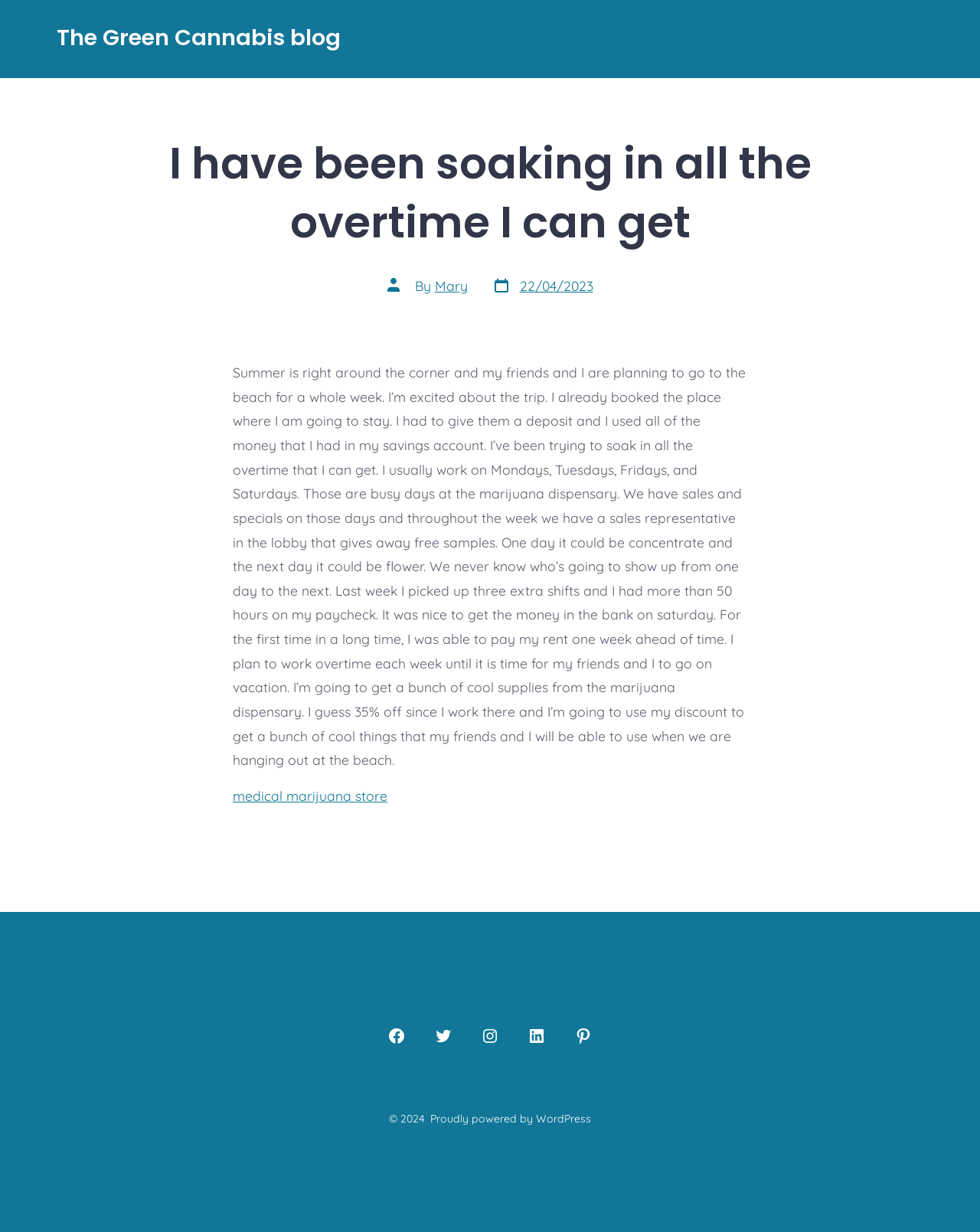Can you provide the bounding box coordinates for the element that should be clicked to implement the instruction: "Visit the medical marijuana store website"?

[0.238, 0.639, 0.395, 0.653]